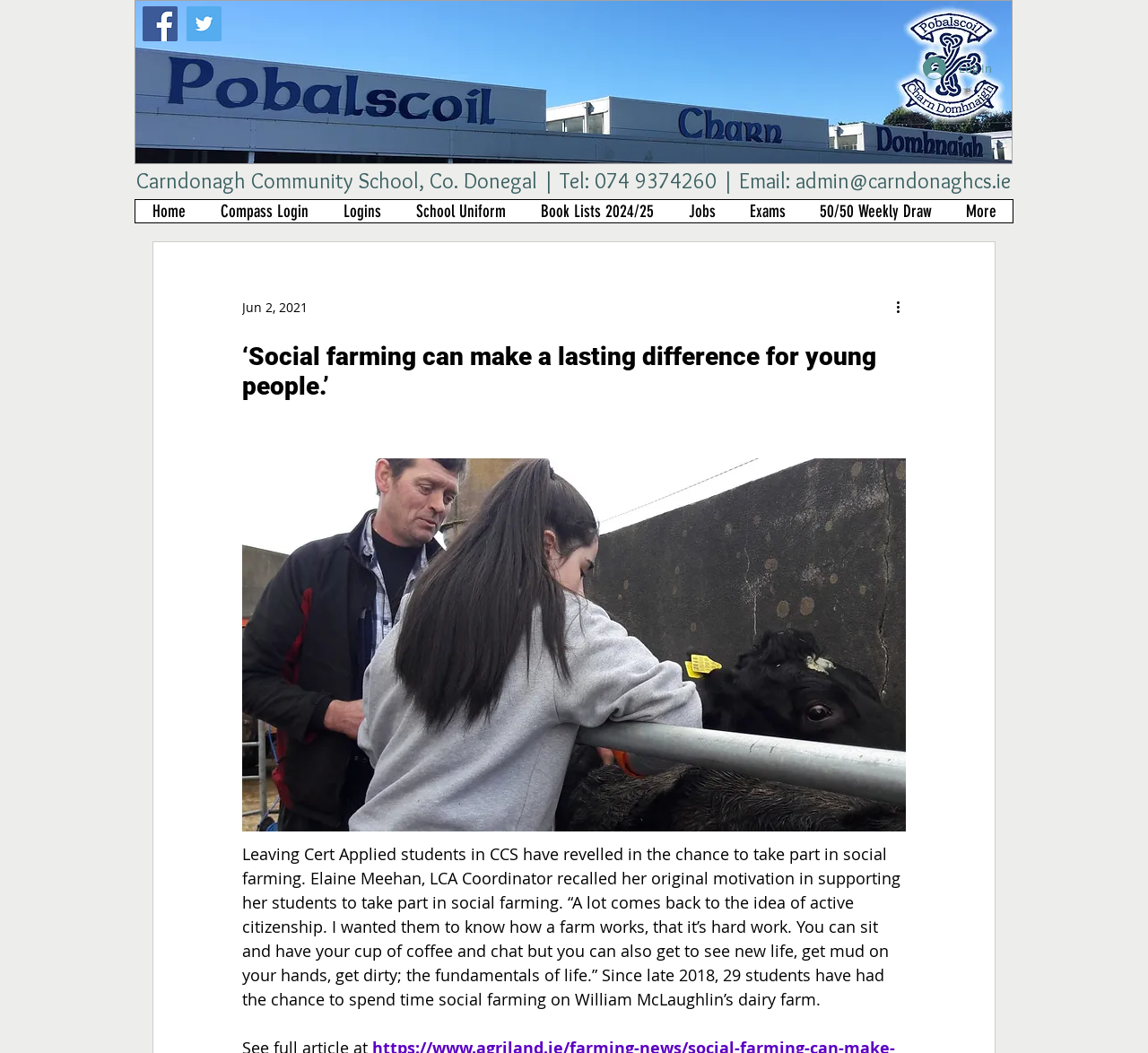Indicate the bounding box coordinates of the element that needs to be clicked to satisfy the following instruction: "Log in to the system". The coordinates should be four float numbers between 0 and 1, i.e., [left, top, right, bottom].

[0.793, 0.049, 0.875, 0.081]